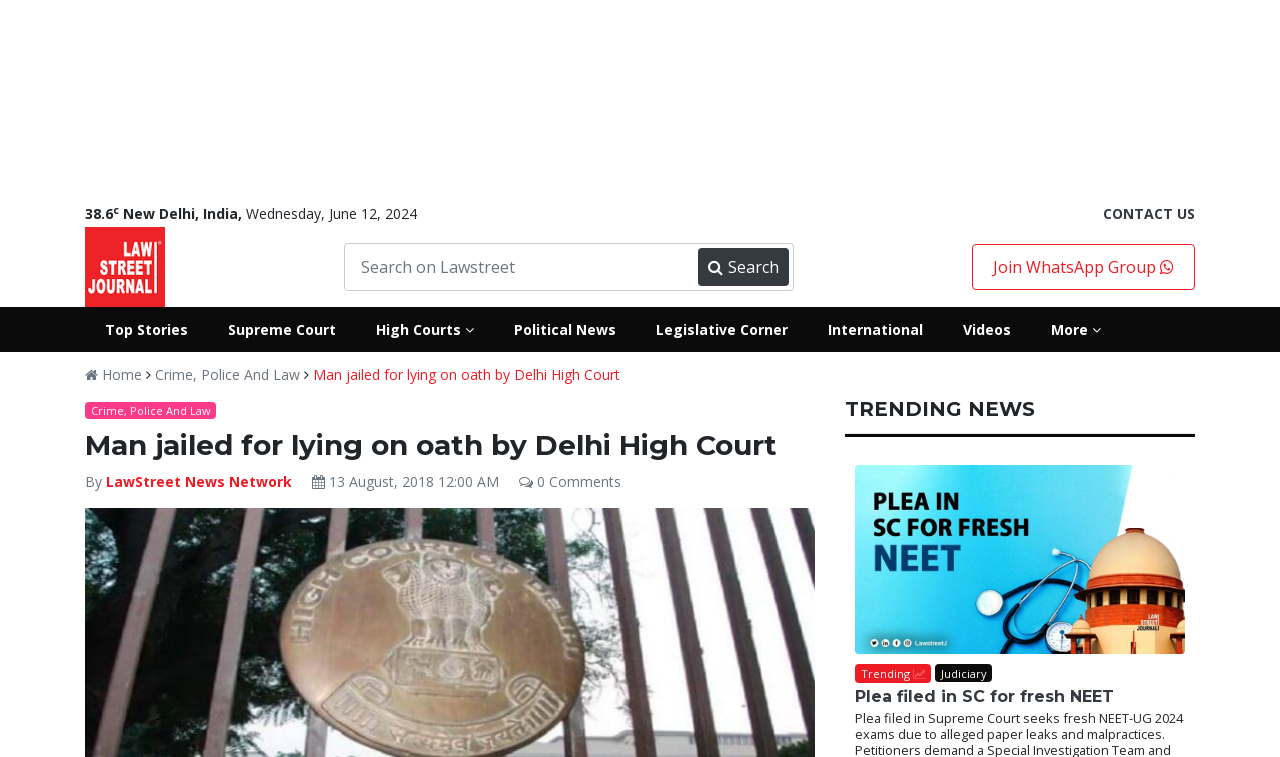Extract the bounding box coordinates for the described element: "LawStreet News Network". The coordinates should be represented as four float numbers between 0 and 1: [left, top, right, bottom].

[0.083, 0.623, 0.228, 0.648]